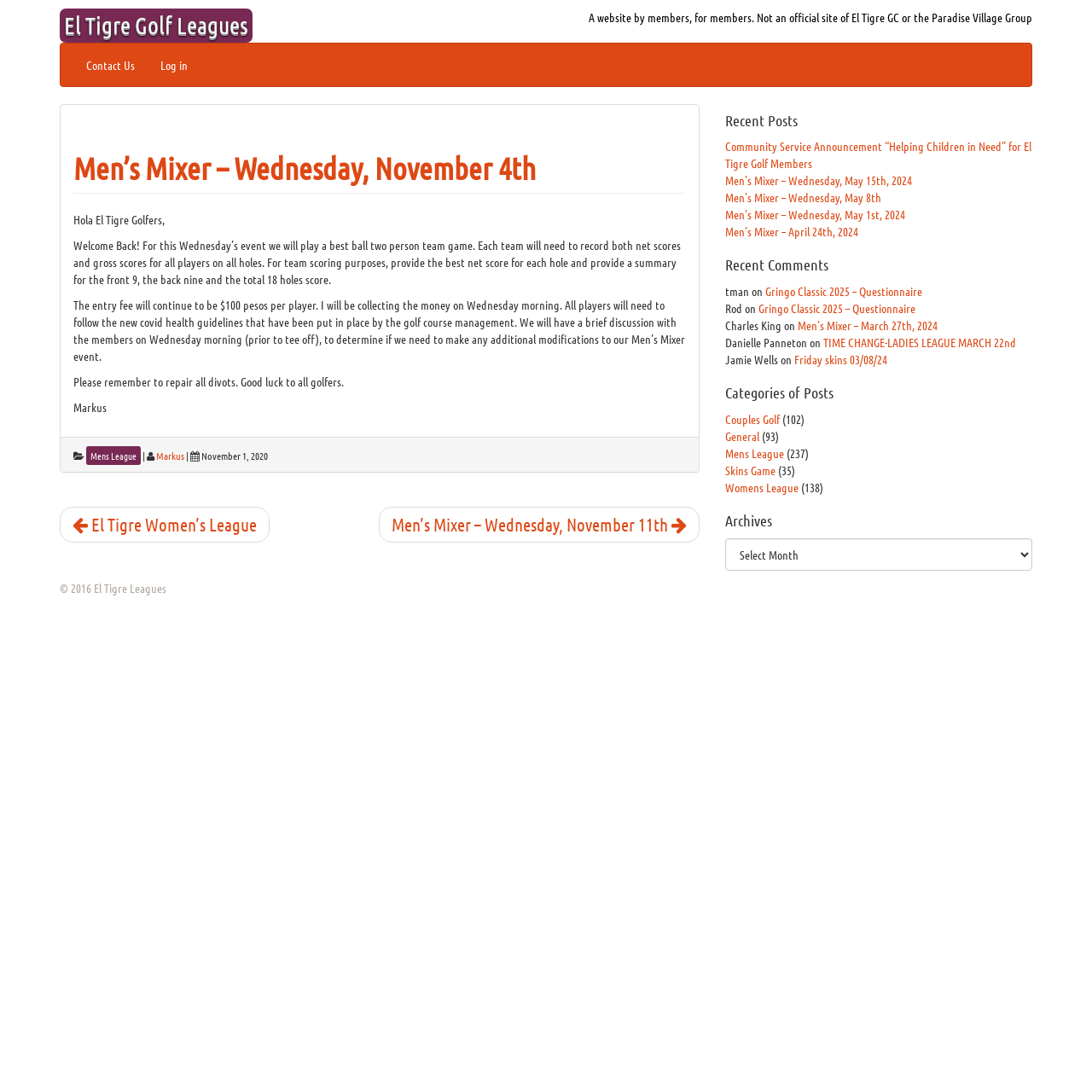Generate a thorough caption detailing the webpage content.

This webpage is about the El Tigre Golf Leagues, specifically the Men's Mixer event on Wednesday, November 4th. At the top, there is a header with the title "Men's Mixer – Wednesday, November 4th – El Tigre Golf Leagues" and a link to the same title. Below the header, there is a brief welcome message and an announcement about the upcoming event, including the rules and guidelines for the game.

On the top-right corner, there are links to "Contact Us" and "Log in". Below the welcome message, there is a section with links to other related pages, including "Men's Mixer – Wednesday, November 11th" and "El Tigre Women's League".

On the right side of the page, there are three columns of articles. The first column has a heading "Recent Posts" and lists several links to recent posts, including "Community Service Announcement “Helping Children in Need” for El Tigre Golf Members" and "Men's Mixer – Wednesday, May 15th, 2024". The second column has a heading "Recent Comments" and lists several comments from users, including "tman", "Rod", and "Charles King", along with links to the posts they commented on. The third column has headings "Categories of Posts" and "Archives", with links to different categories of posts and archives of past posts.

At the bottom of the page, there is a footer with a copyright notice "© 2016 El Tigre Leagues".